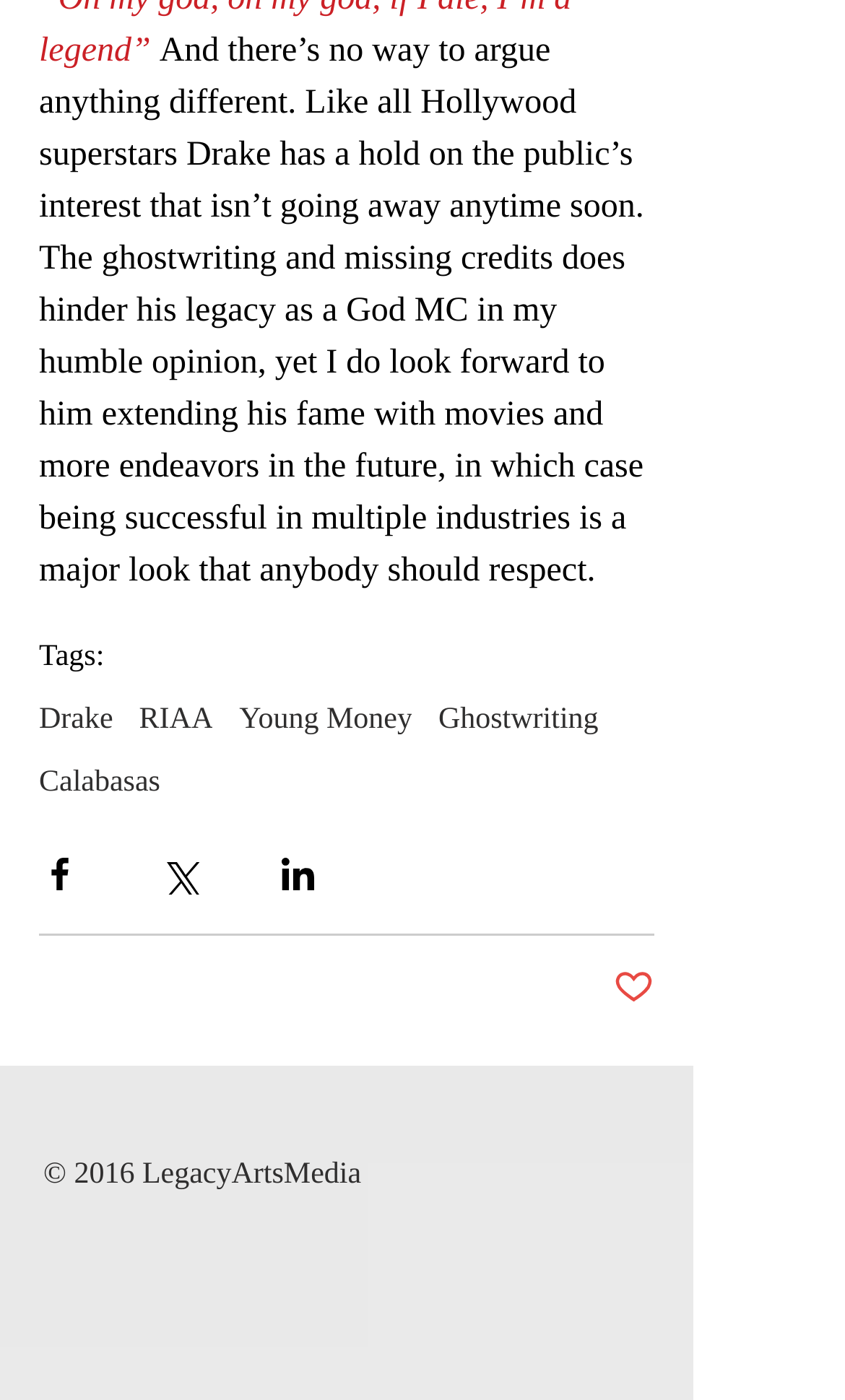How many tags are there?
Use the image to answer the question with a single word or phrase.

5